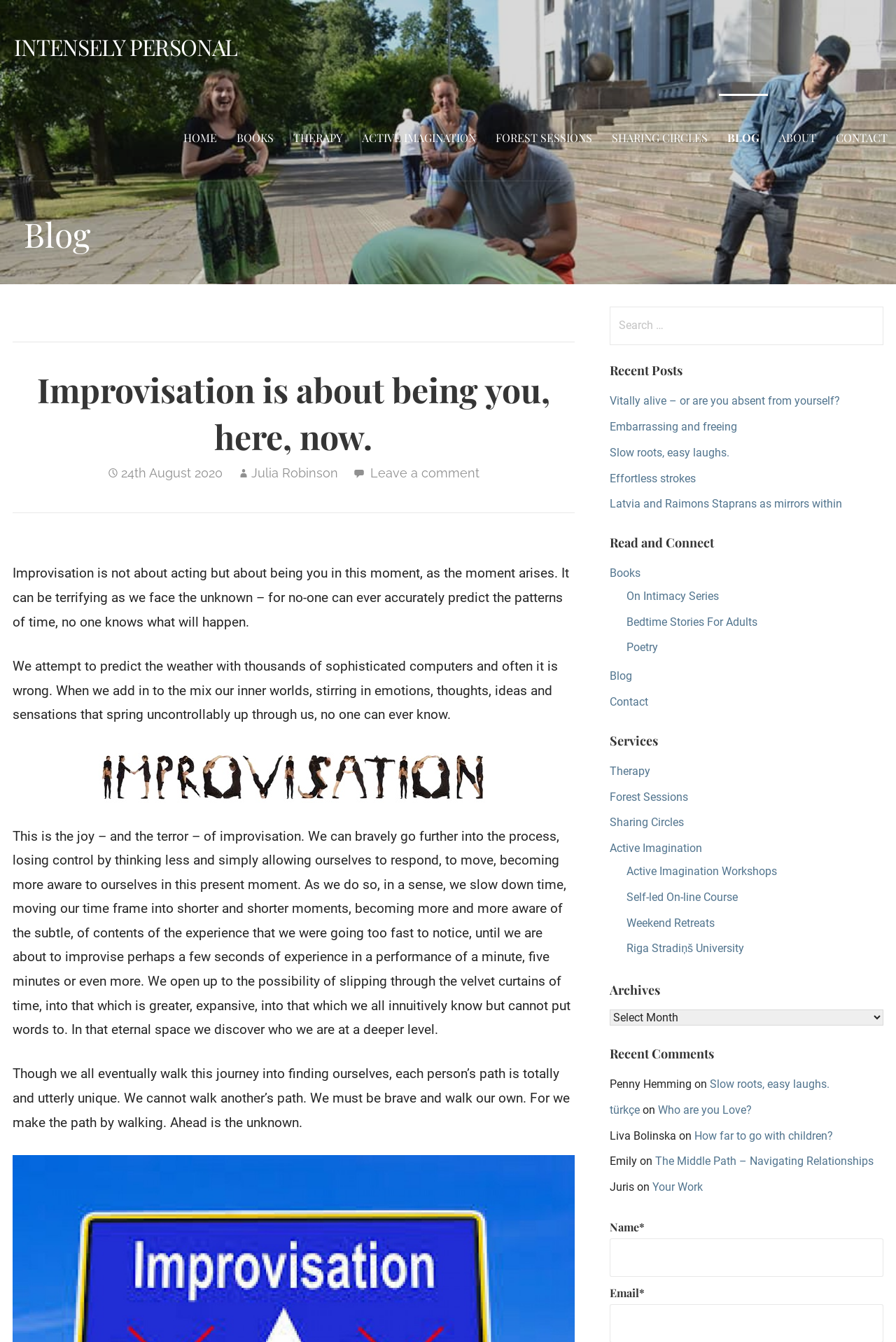Provide the bounding box coordinates of the HTML element described by the text: "türkçe".

[0.681, 0.822, 0.714, 0.832]